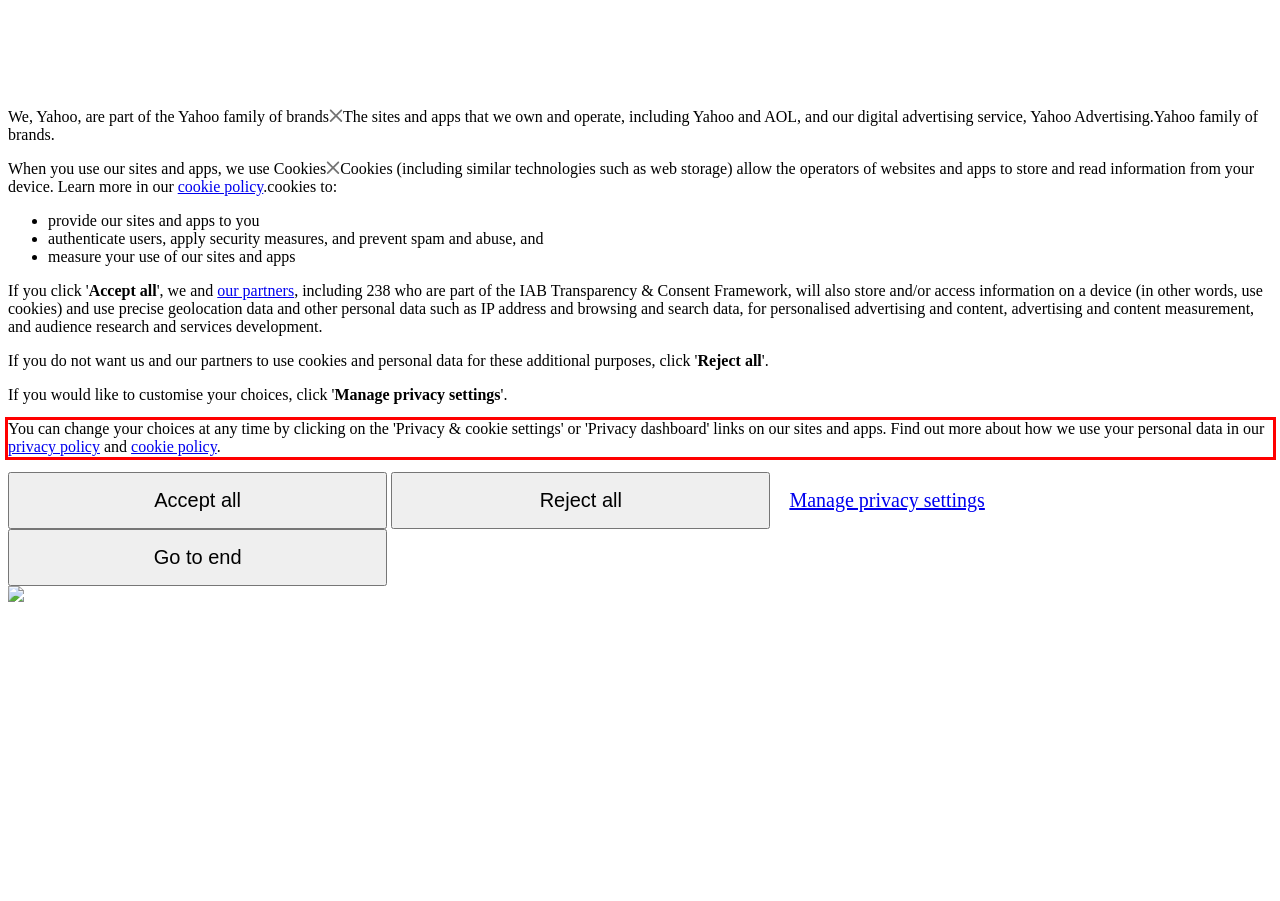Please perform OCR on the text within the red rectangle in the webpage screenshot and return the text content.

You can change your choices at any time by clicking on the 'Privacy & cookie settings' or 'Privacy dashboard' links on our sites and apps. Find out more about how we use your personal data in our privacy policy and cookie policy.